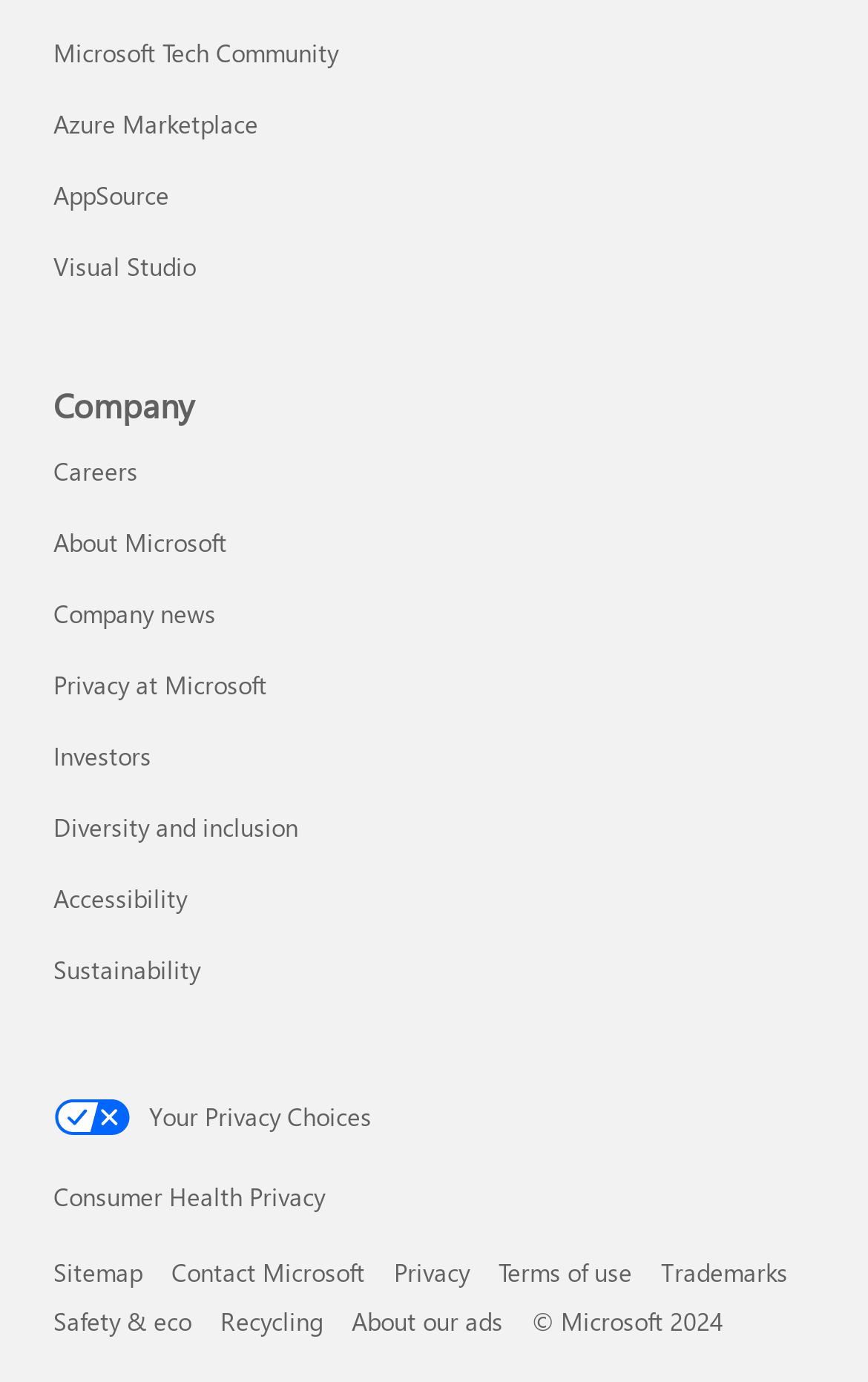Find the bounding box coordinates of the element's region that should be clicked in order to follow the given instruction: "View February 2017 archives". The coordinates should consist of four float numbers between 0 and 1, i.e., [left, top, right, bottom].

[0.287, 0.014, 0.562, 0.049]